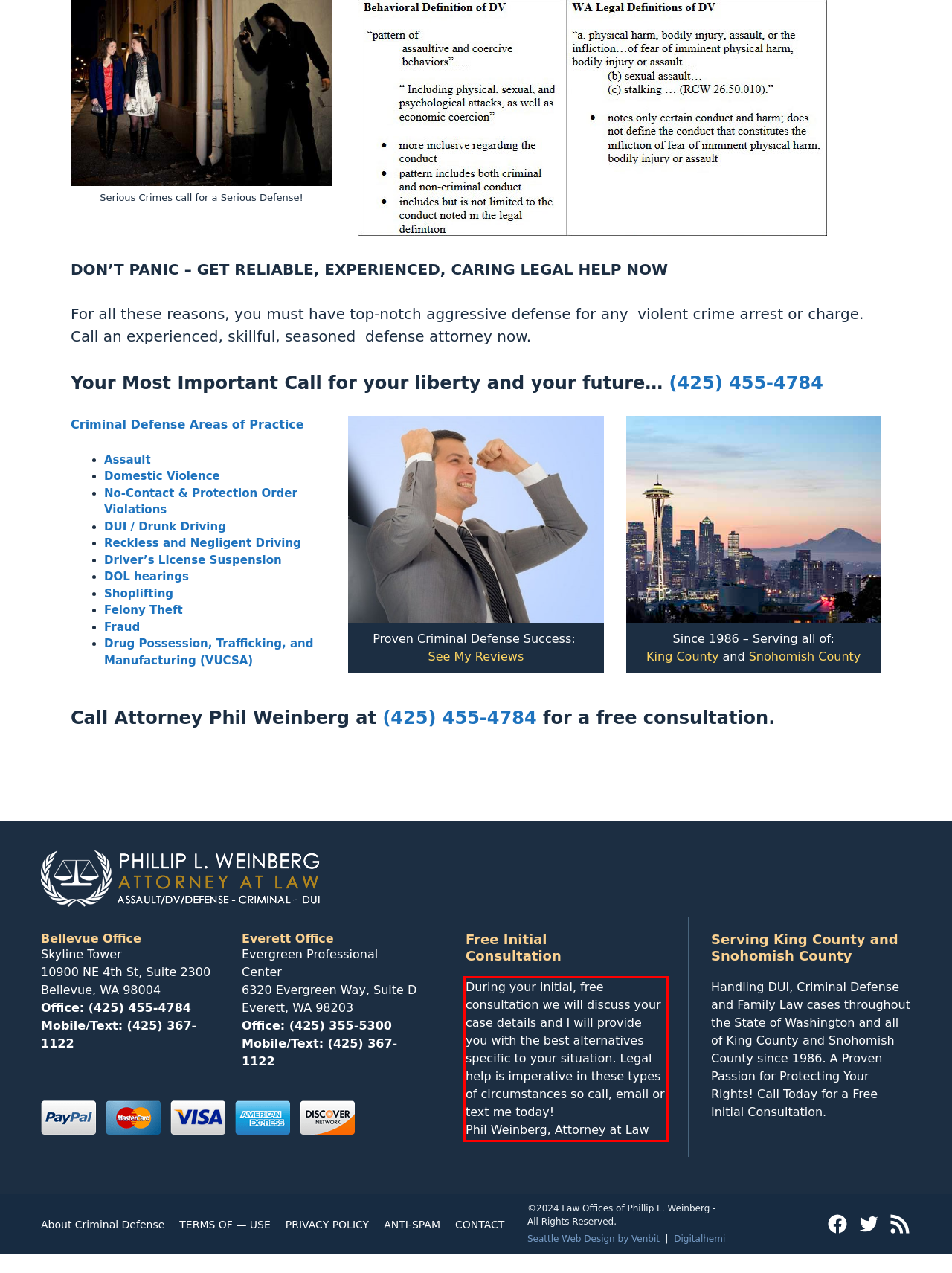Within the screenshot of a webpage, identify the red bounding box and perform OCR to capture the text content it contains.

During your initial, free consultation we will discuss your case details and I will provide you with the best alternatives specific to your situation. Legal help is imperative in these types of circumstances so call, email or text me today! Phil Weinberg, Attorney at Law